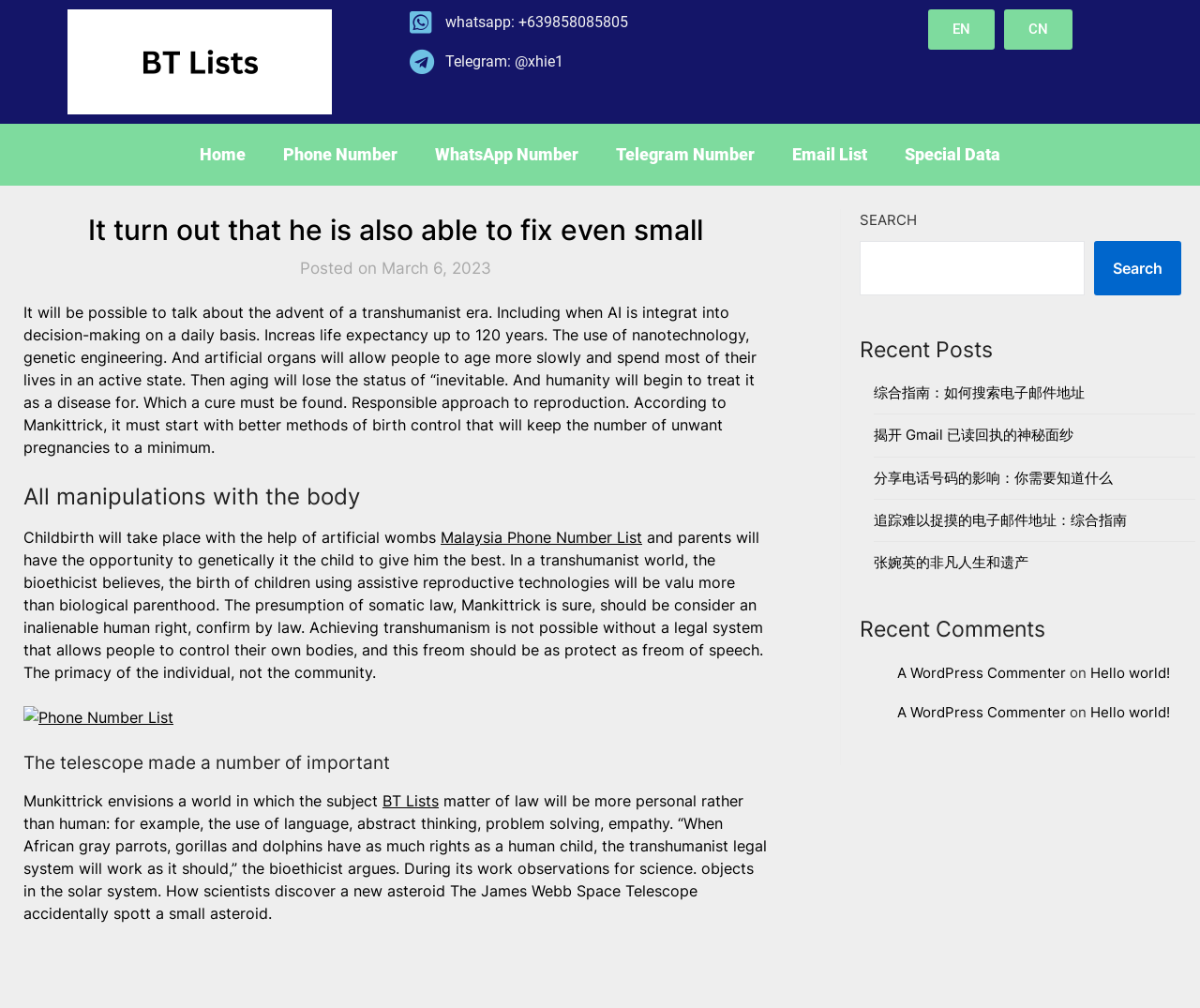Provide a brief response in the form of a single word or phrase:
What is the category of the recent posts section?

Technology